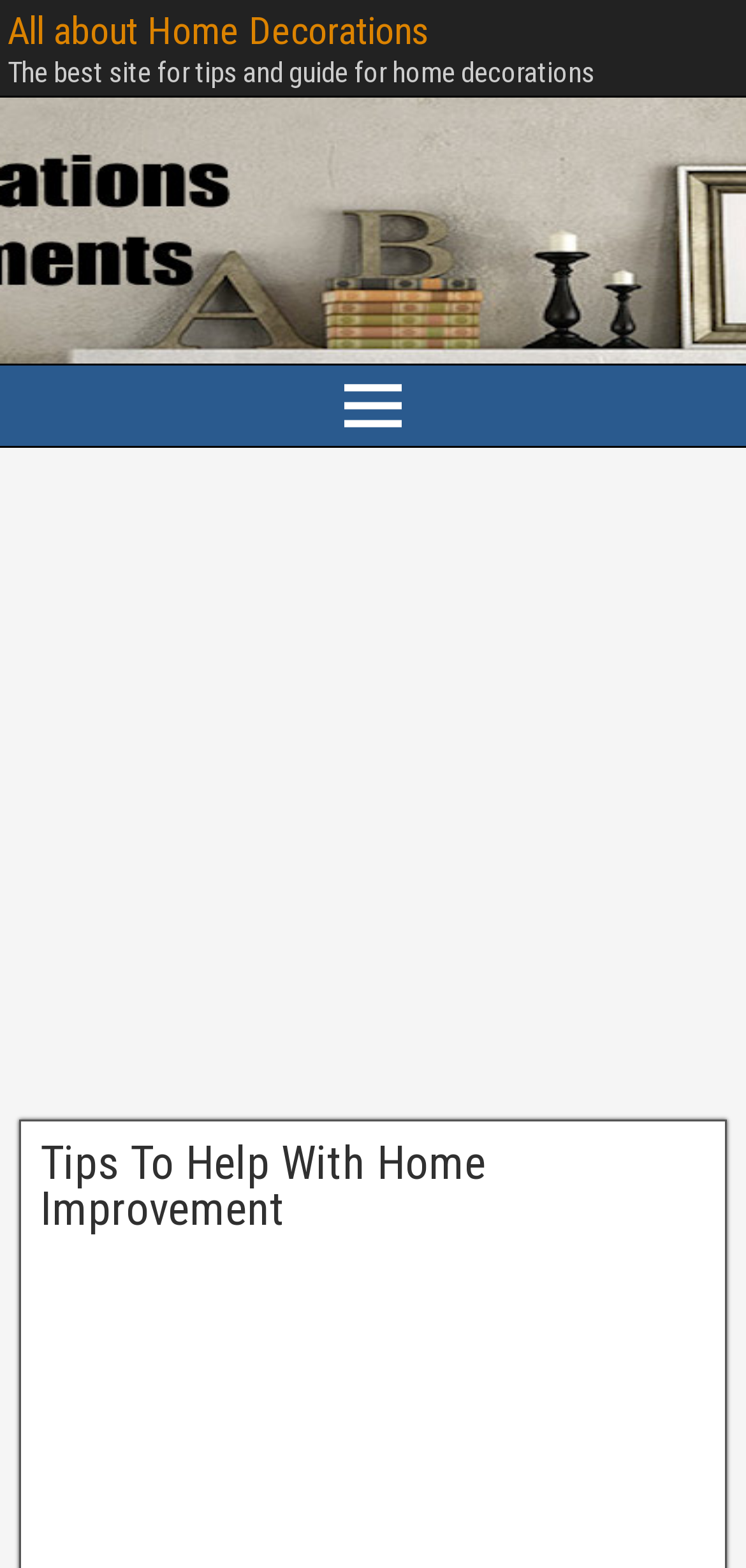Locate the bounding box of the UI element based on this description: "All about Home Decorations". Provide four float numbers between 0 and 1 as [left, top, right, bottom].

[0.01, 0.005, 0.574, 0.034]